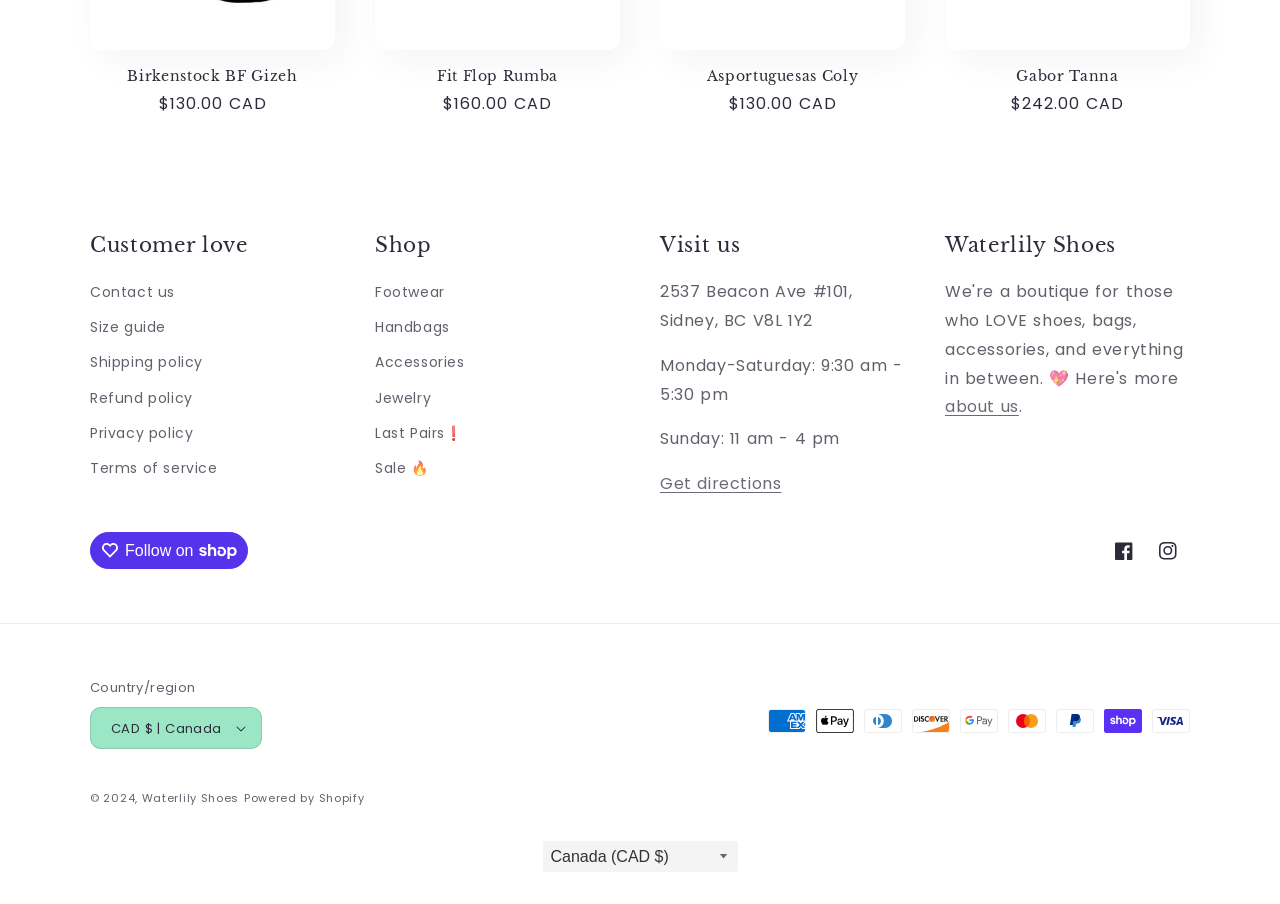What is the currency used on the website?
Kindly offer a comprehensive and detailed response to the question.

I found the currency by looking at the button element with the text 'CAD $ | Canada' which is located at the bottom of the webpage, indicating that the website uses Canadian dollars.